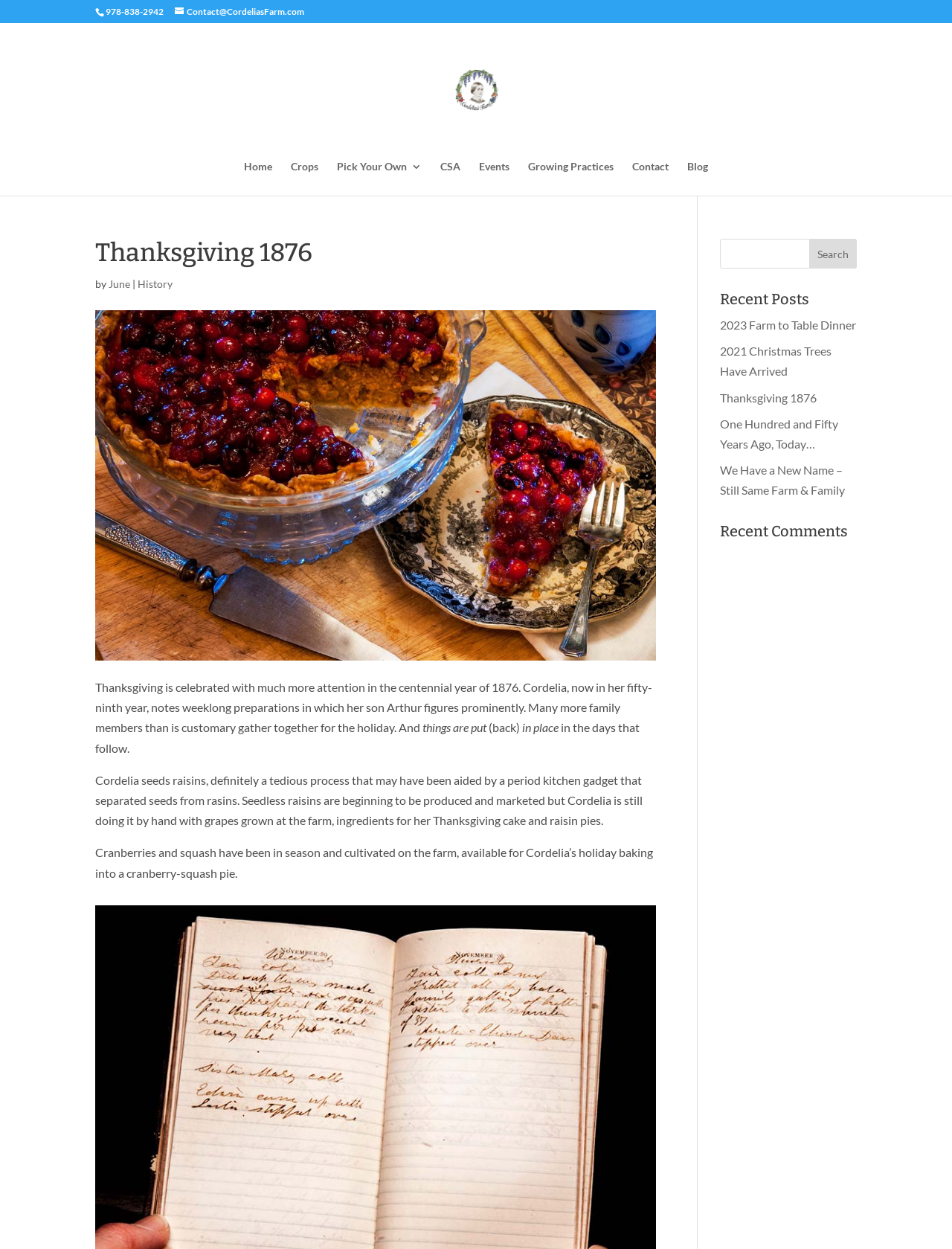Provide the bounding box coordinates for the specified HTML element described in this description: "2023 Farm to Table Dinner". The coordinates should be four float numbers ranging from 0 to 1, in the format [left, top, right, bottom].

[0.756, 0.254, 0.899, 0.266]